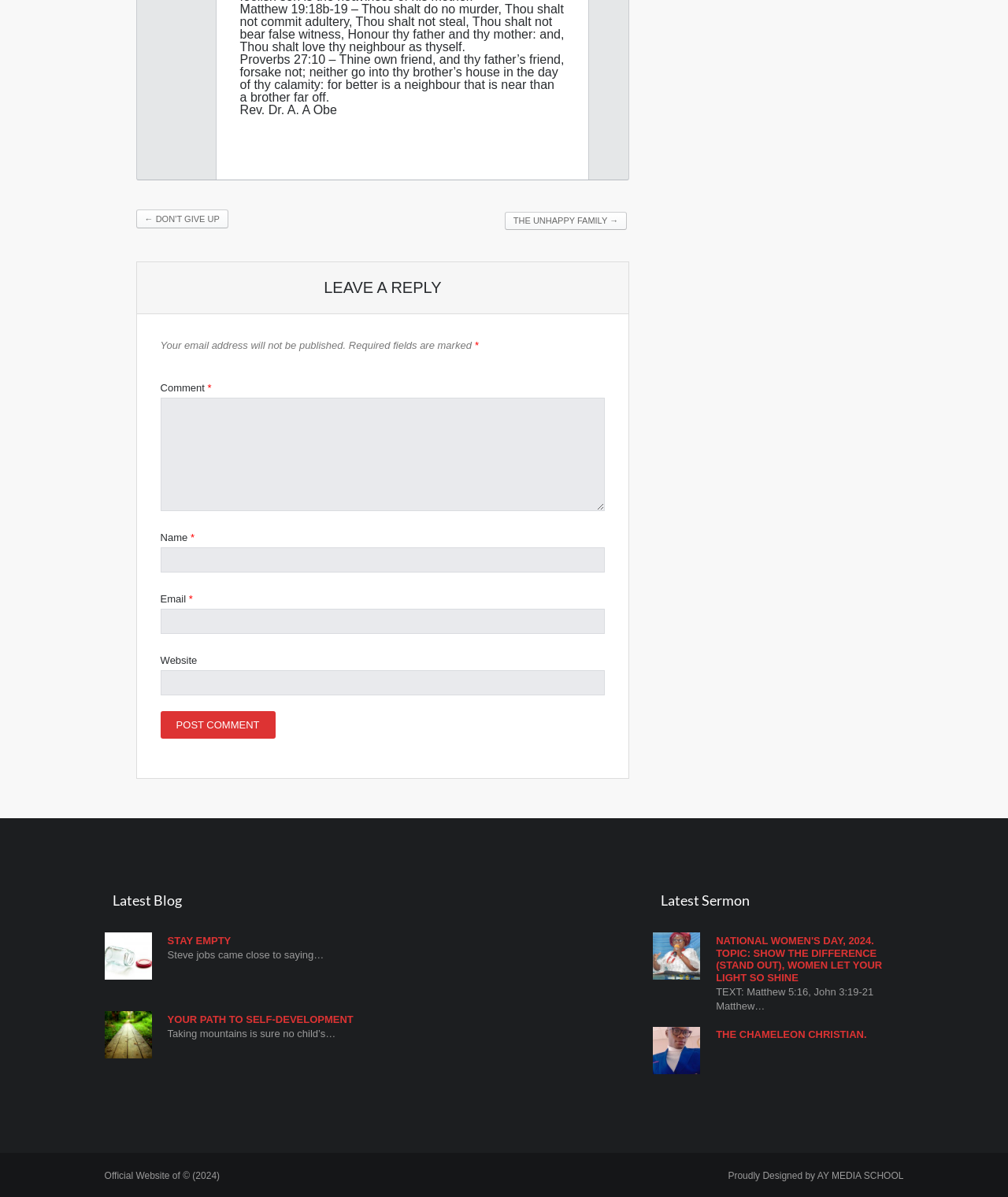Reply to the question with a brief word or phrase: Who designed the website?

AY MEDIA SCHOOL